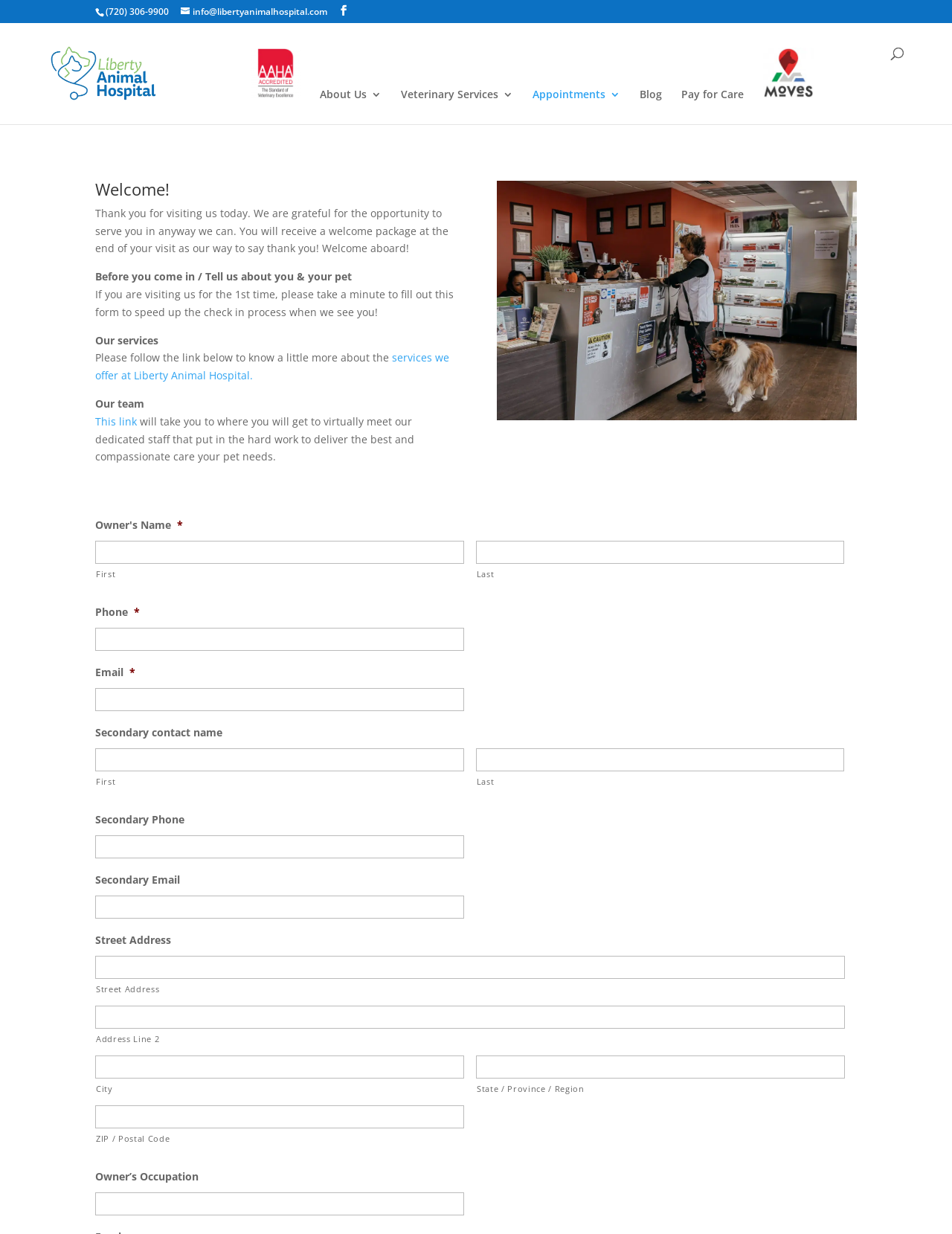Please find the bounding box coordinates of the element that needs to be clicked to perform the following instruction: "Click the link to know more about the services offered". The bounding box coordinates should be four float numbers between 0 and 1, represented as [left, top, right, bottom].

[0.1, 0.284, 0.472, 0.31]